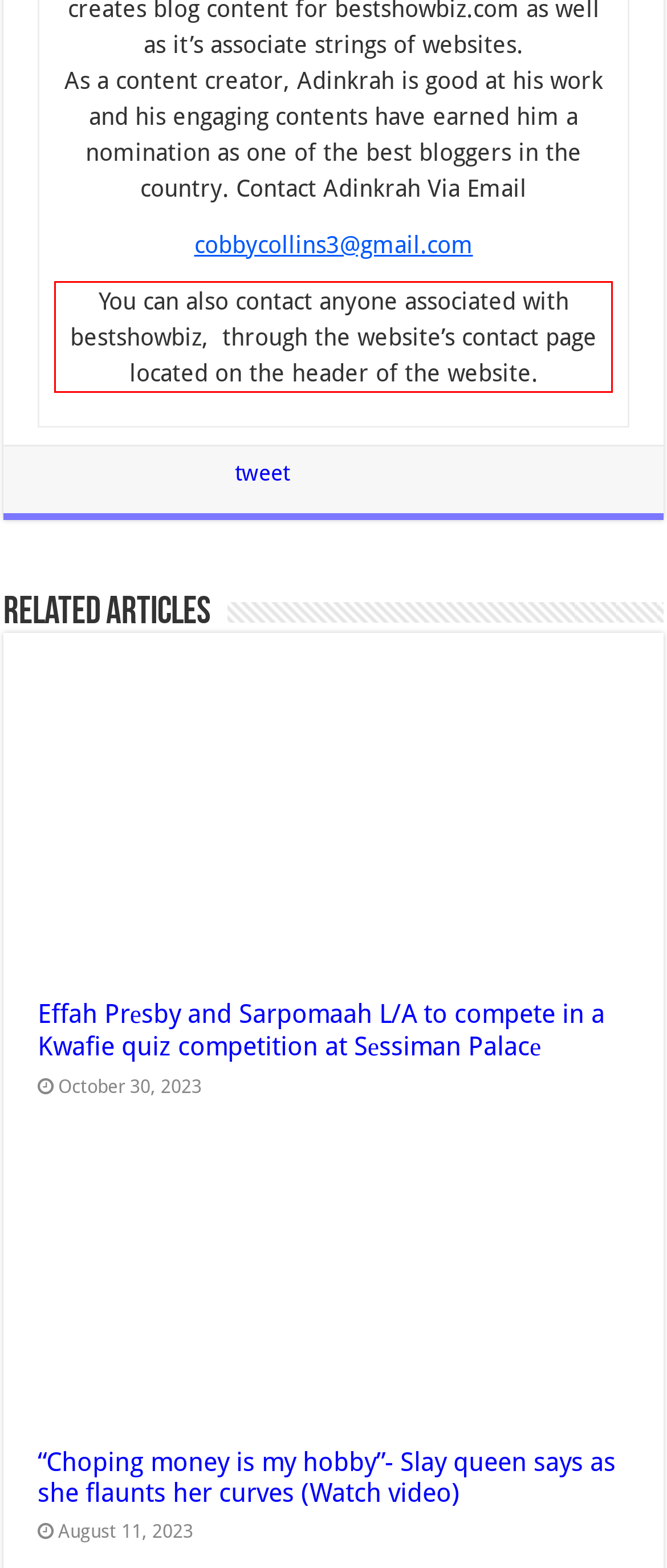You are provided with a screenshot of a webpage that includes a UI element enclosed in a red rectangle. Extract the text content inside this red rectangle.

You can also contact anyone associated with bestshowbiz, through the website’s contact page located on the header of the website.